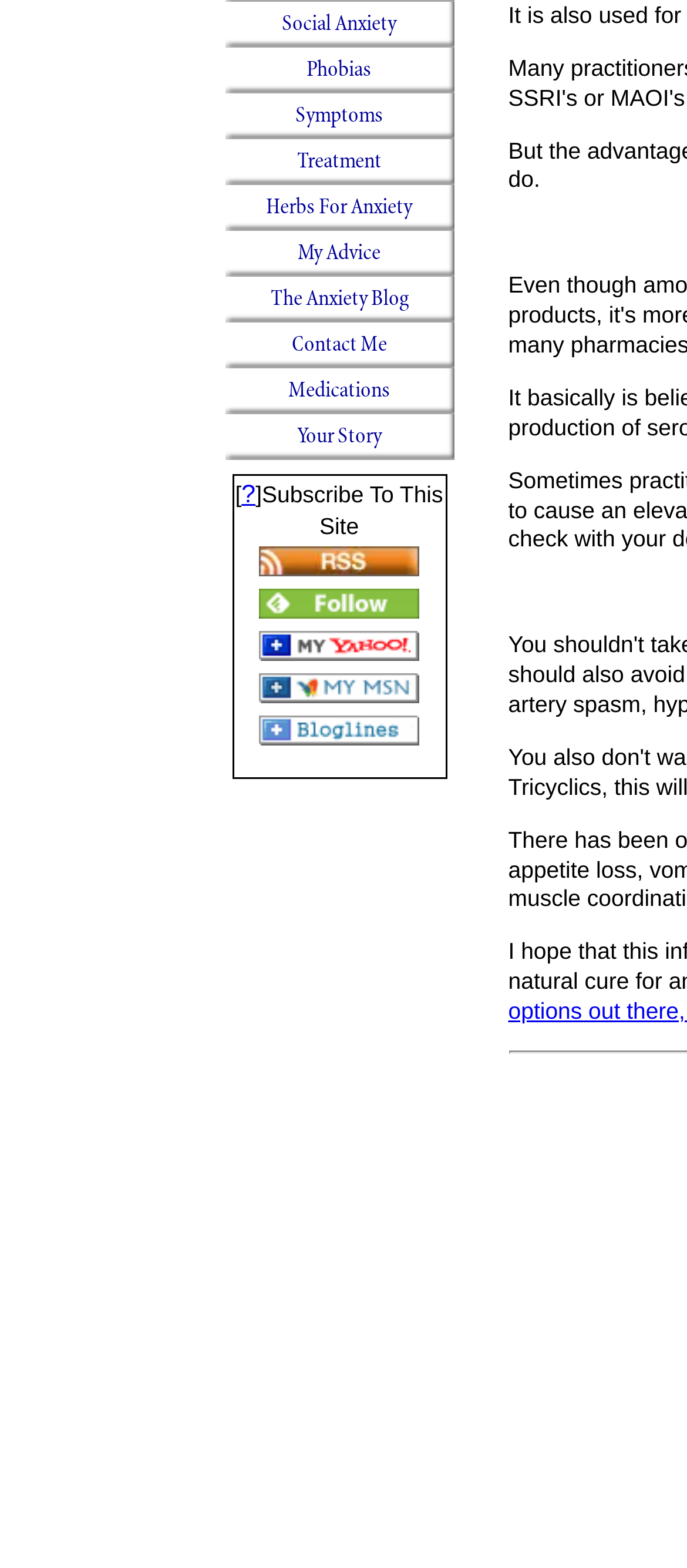Using the description: "Allow cookies", identify the bounding box of the corresponding UI element in the screenshot.

None